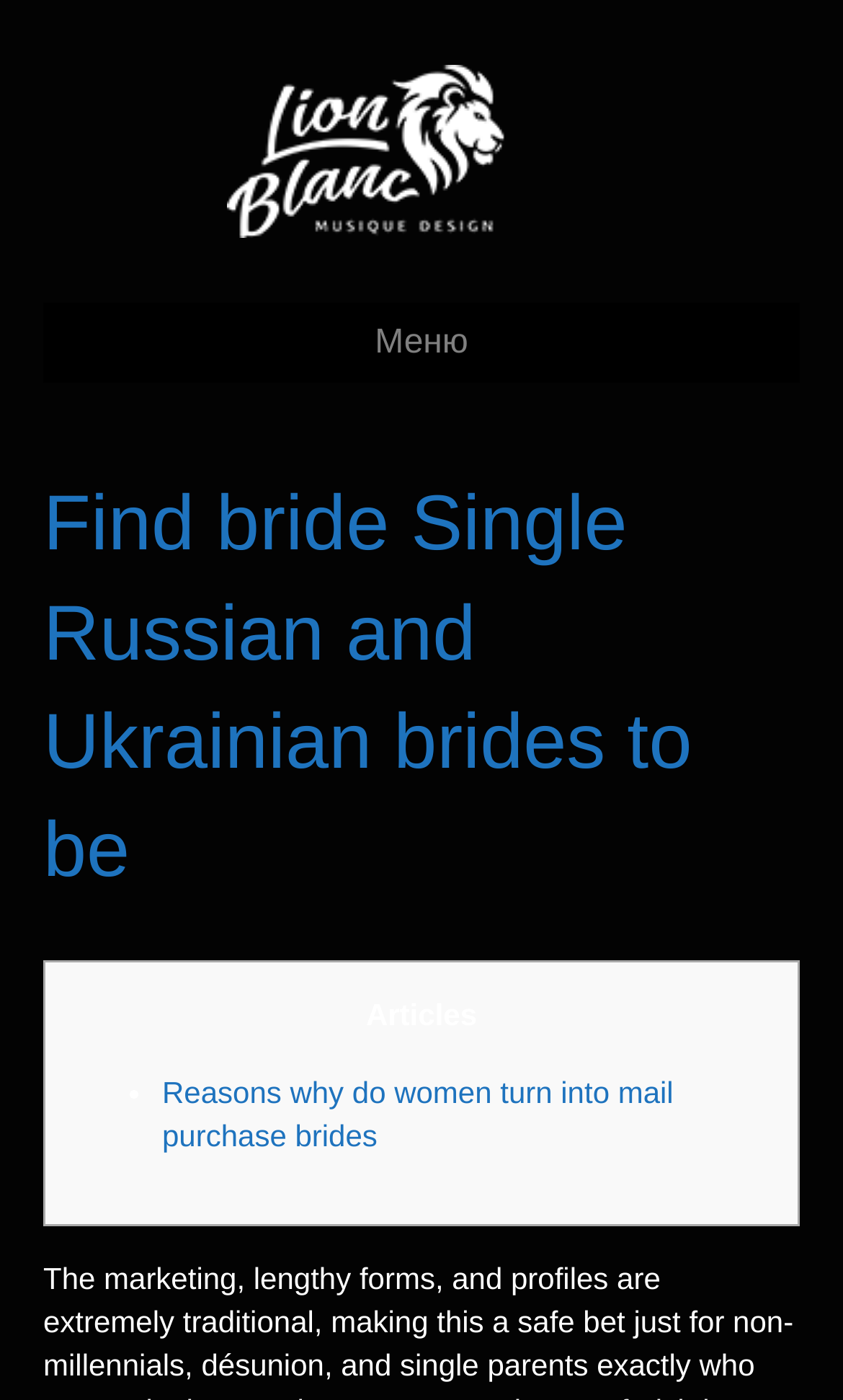Identify the bounding box for the described UI element: "Dark Web, White Hat Bot".

None